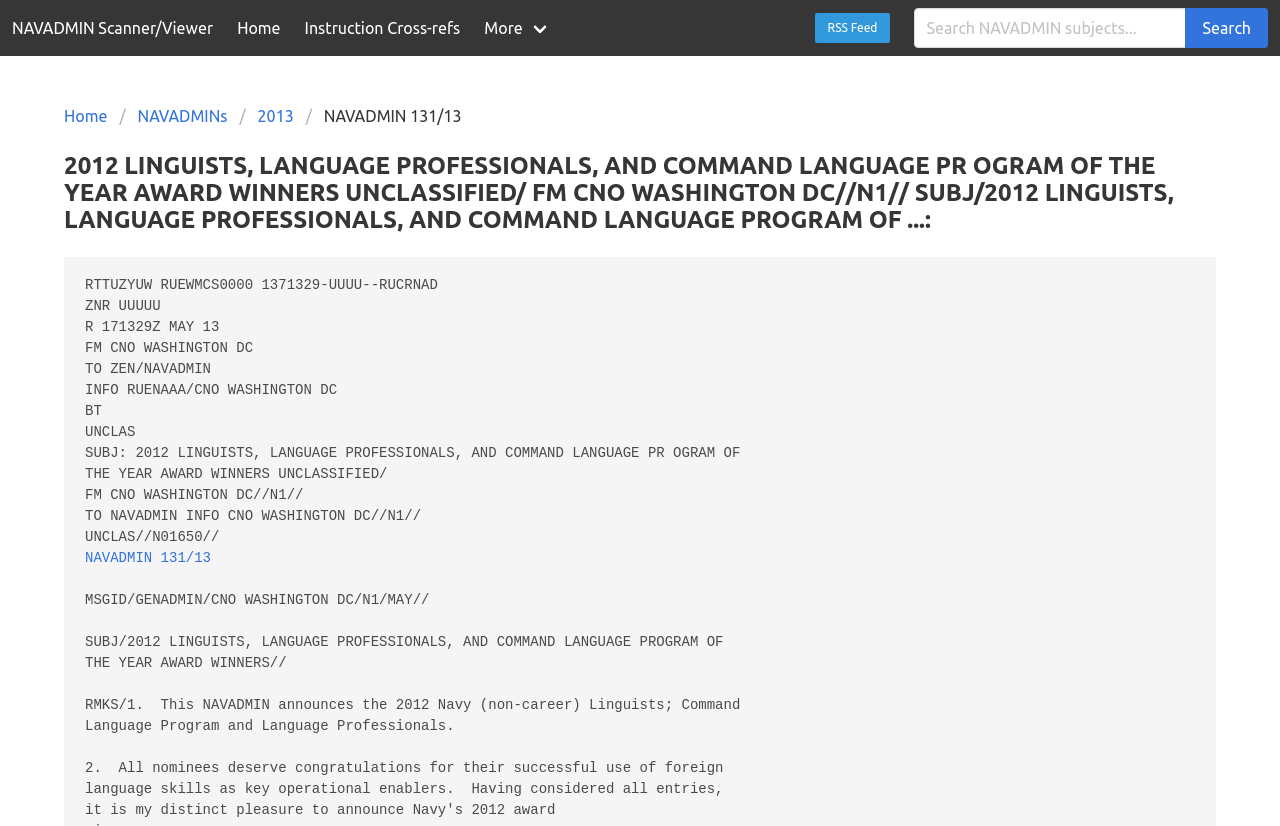Predict the bounding box for the UI component with the following description: "2013".

[0.192, 0.126, 0.239, 0.155]